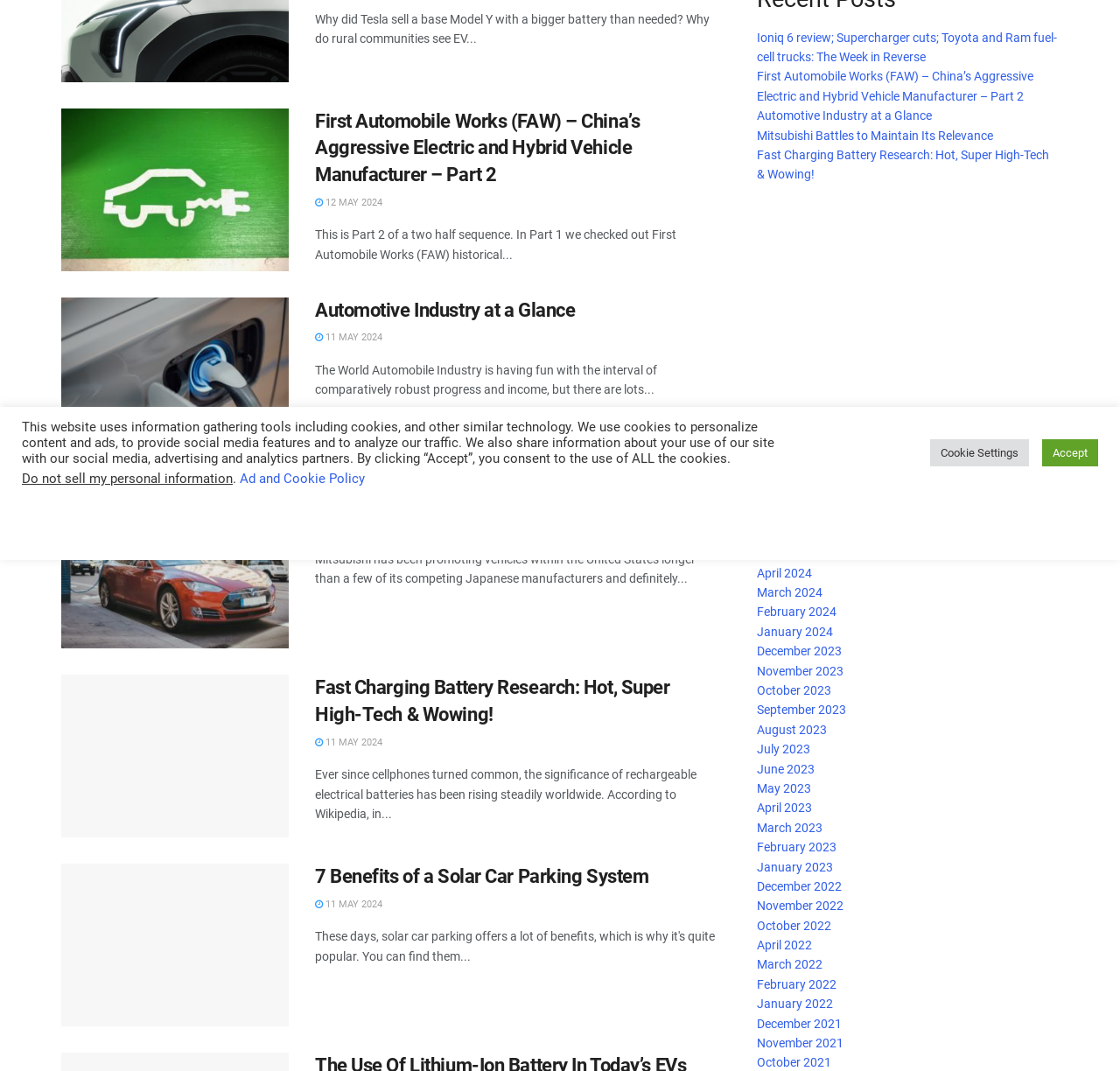Please specify the bounding box coordinates in the format (top-left x, top-left y, bottom-right x, bottom-right y), with values ranging from 0 to 1. Identify the bounding box for the UI component described as follows: Automotive Industry at a Glance

[0.676, 0.101, 0.832, 0.114]